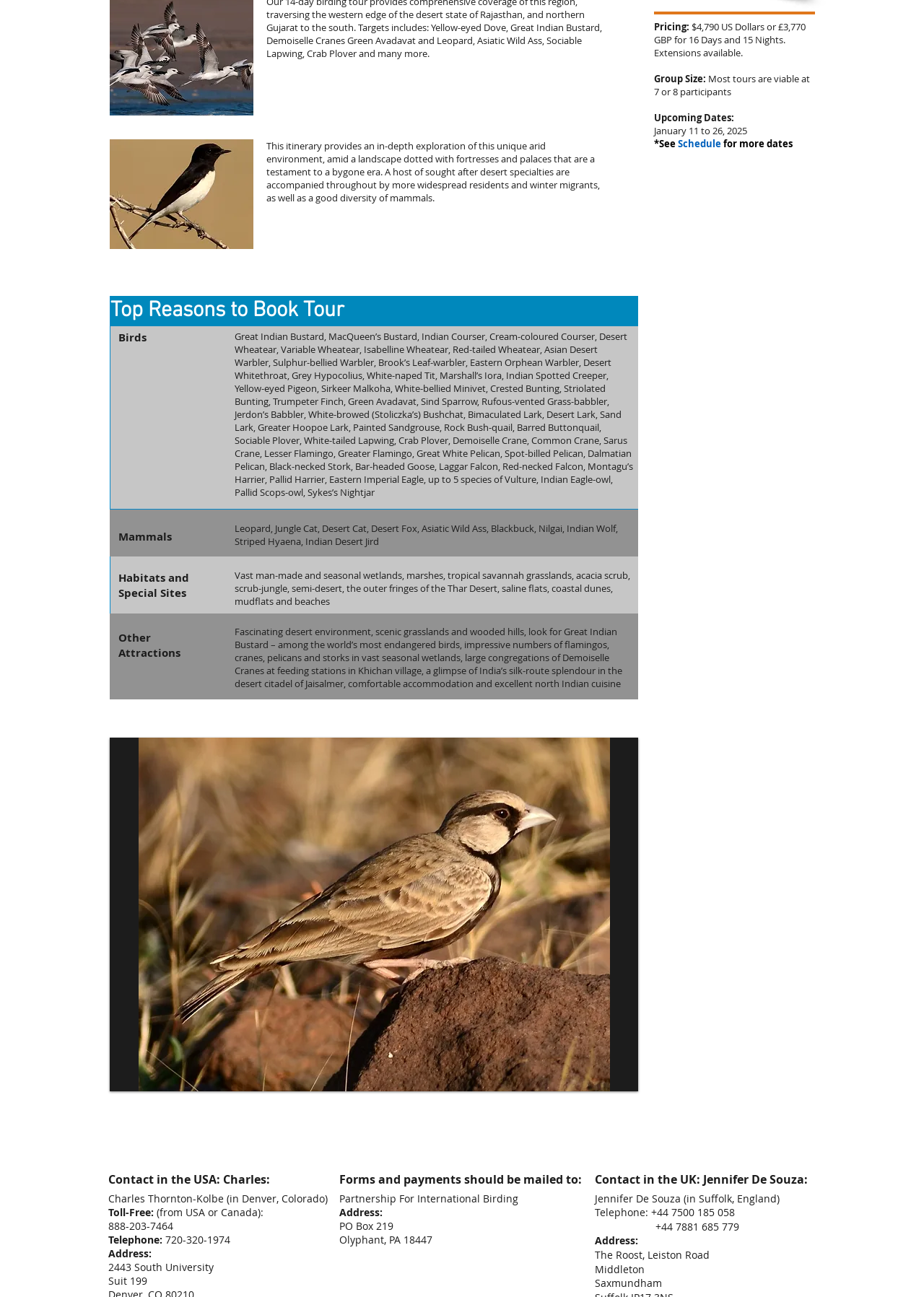From the webpage screenshot, predict the bounding box coordinates (top-left x, top-left y, bottom-right x, bottom-right y) for the UI element described here: Contact

None